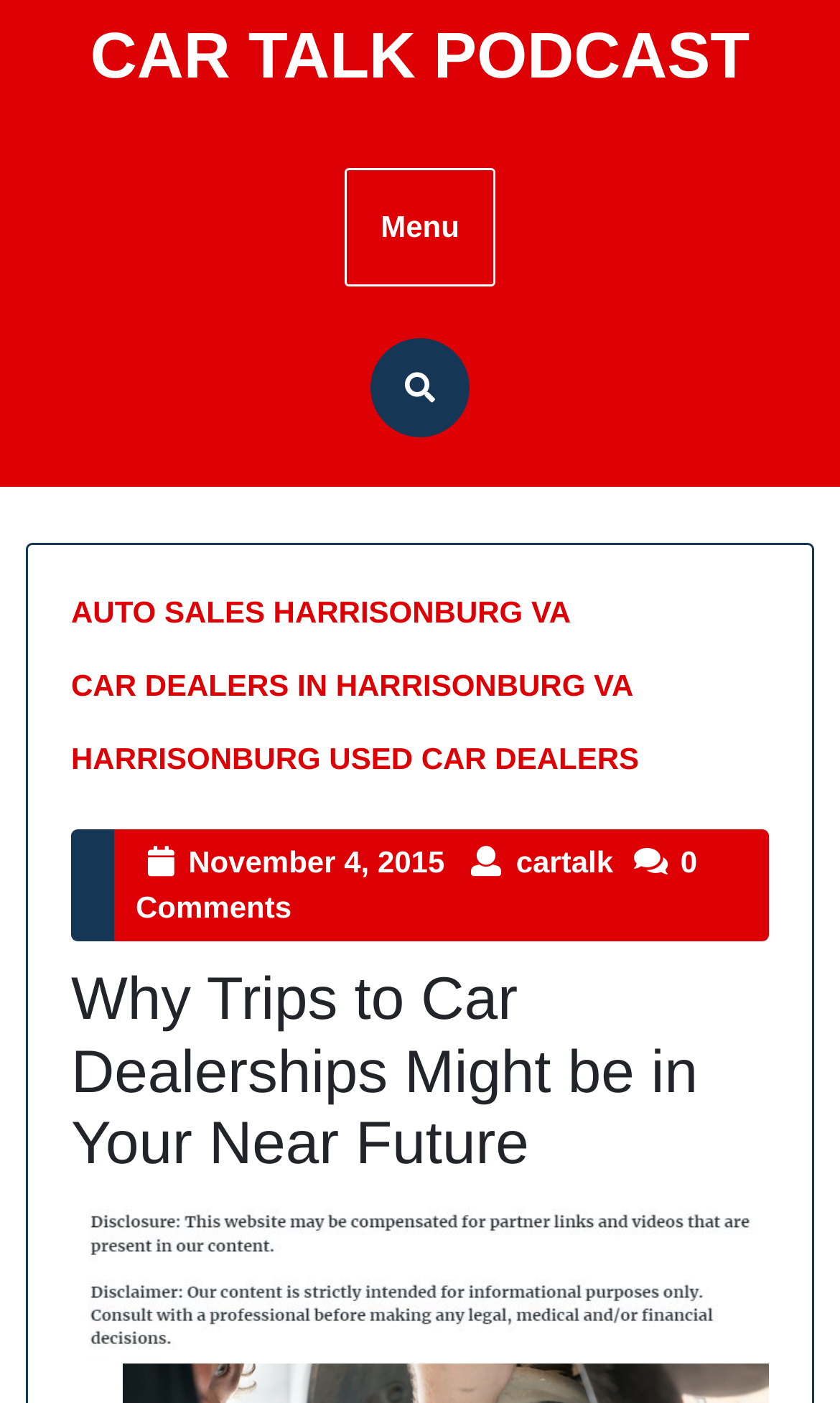Extract the main heading from the webpage content.

Why Trips to Car Dealerships Might be in Your Near Future